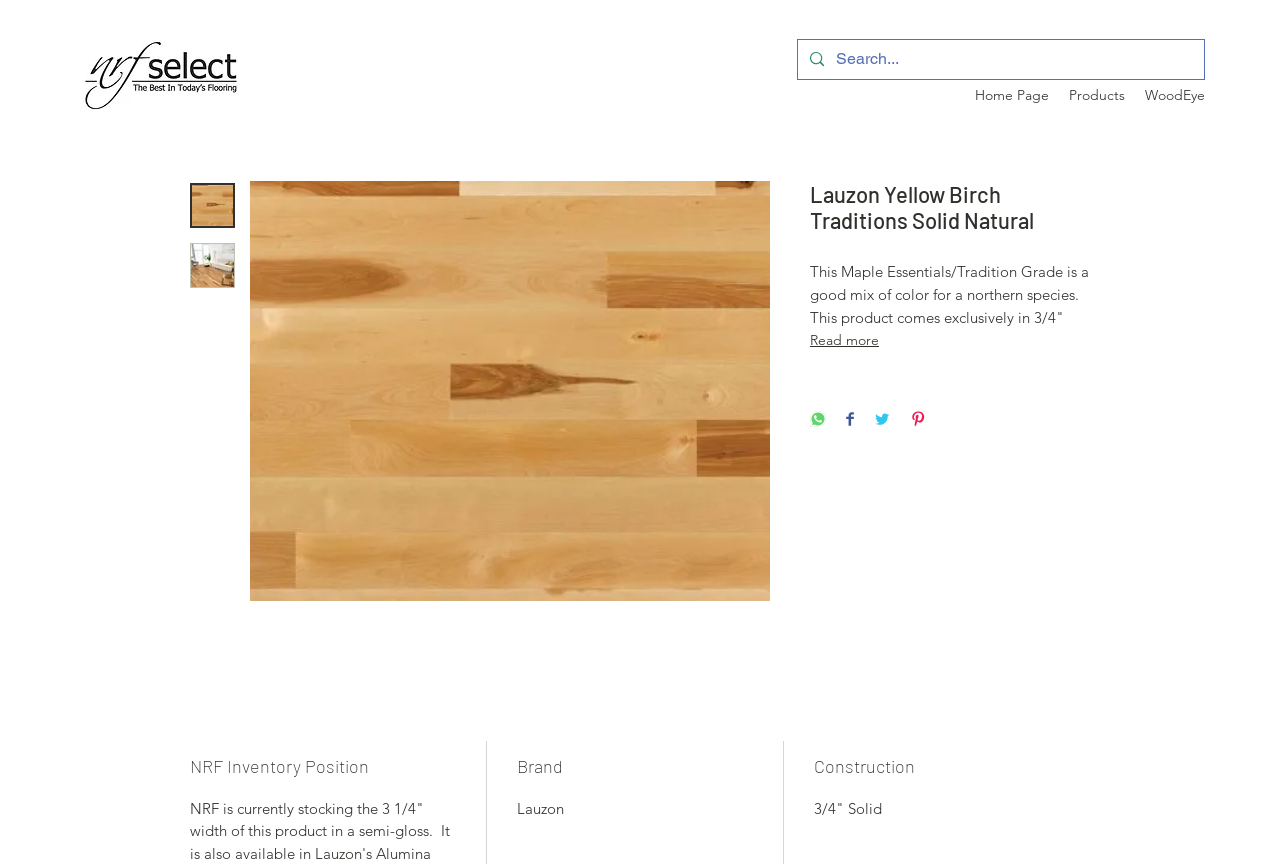What is the construction type of the product?
Based on the image content, provide your answer in one word or a short phrase.

3/4" Solid